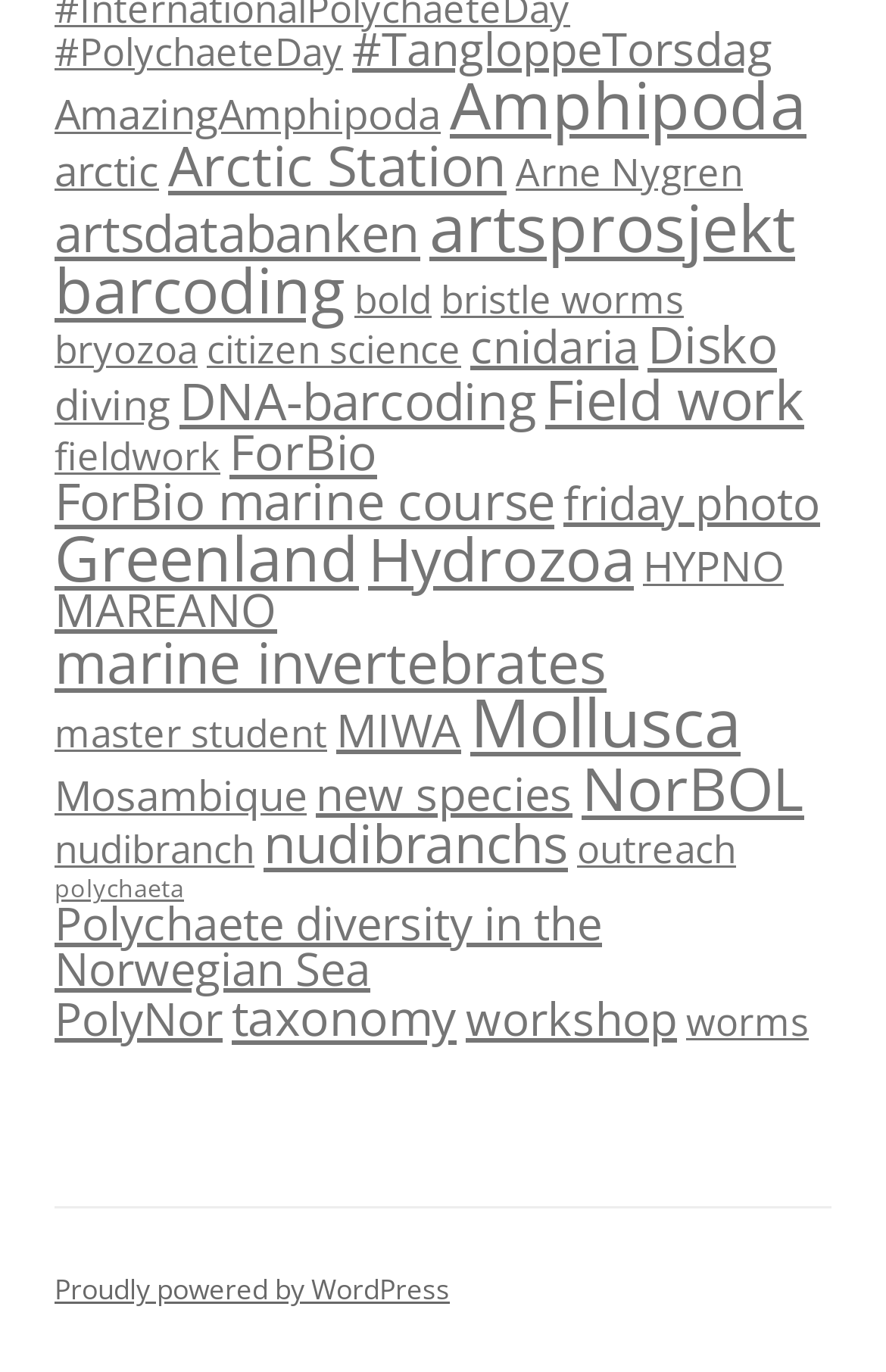Please find the bounding box coordinates of the section that needs to be clicked to achieve this instruction: "View TangloppeTorsdag".

[0.397, 0.014, 0.872, 0.059]